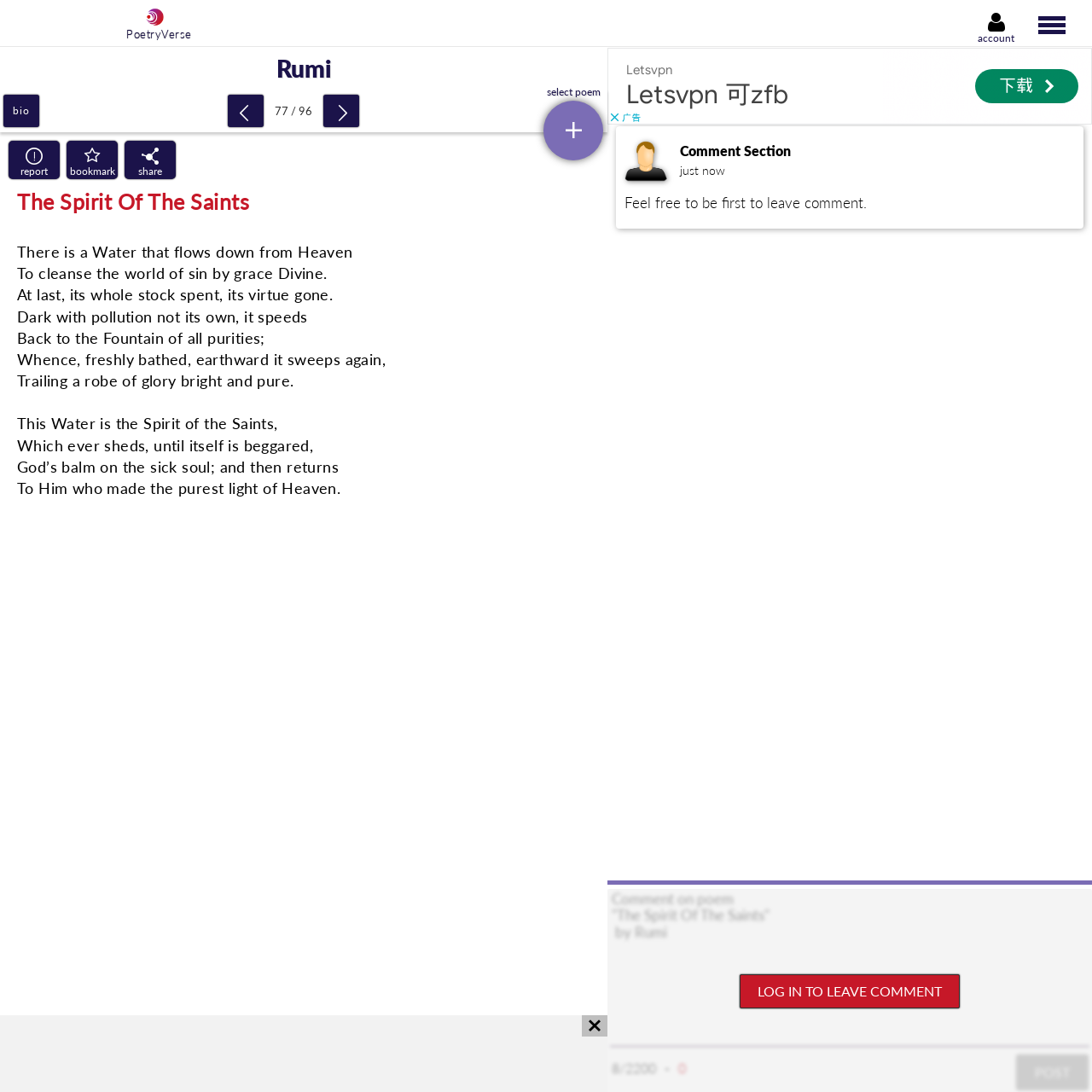Reply to the question below using a single word or brief phrase:
What is the bounding box coordinate of the 'LOG IN' button?

[0.0, 0.197, 0.254, 0.248]